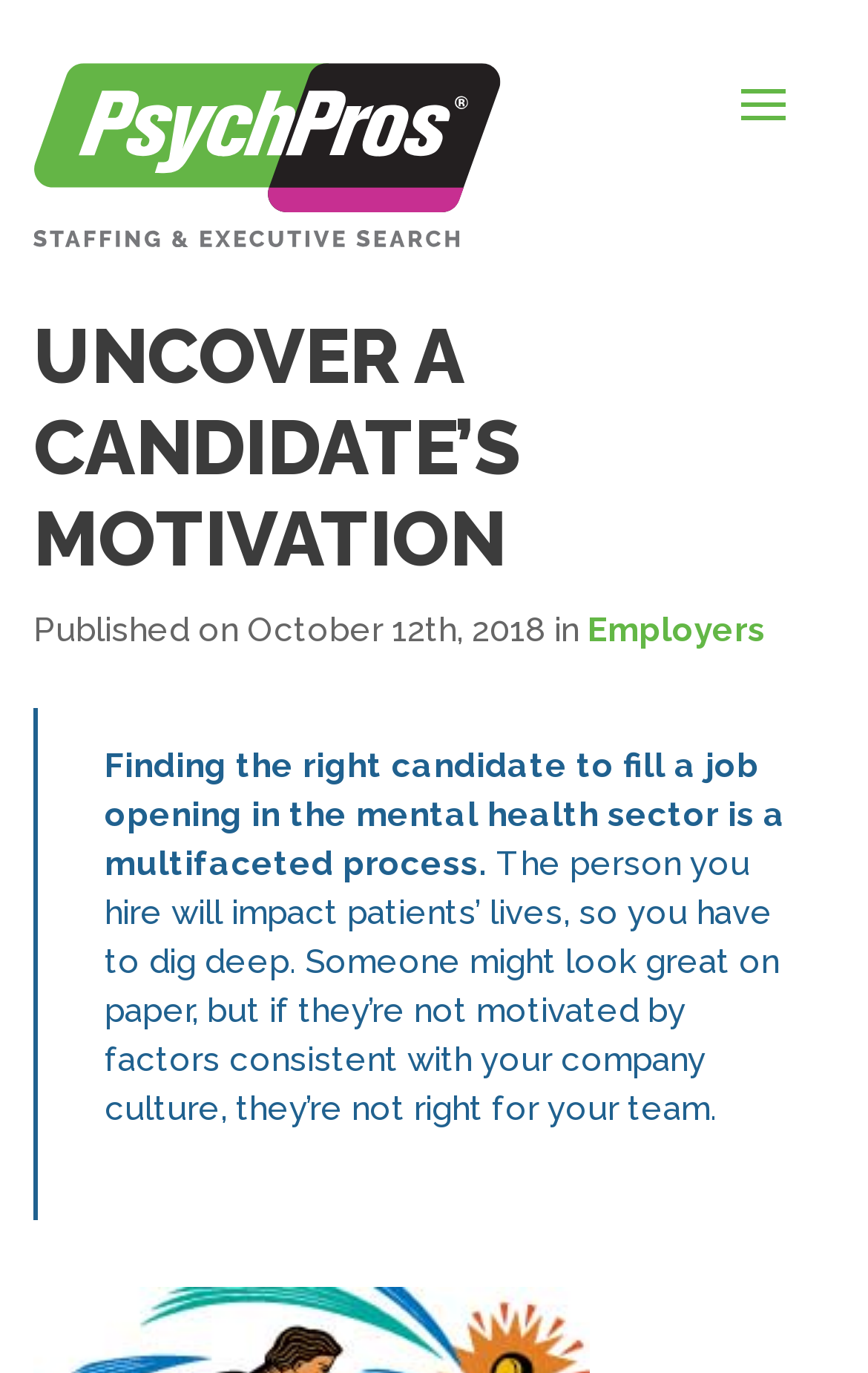What is the purpose of the 'REQUEST SERVICES' link?
Please give a detailed answer to the question using the information shown in the image.

I inferred the purpose of the 'REQUEST SERVICES' link by looking at its position on the webpage, which suggests that it is a call-to-action for users to request services from PsychPros, a behavioral health staffing agency.